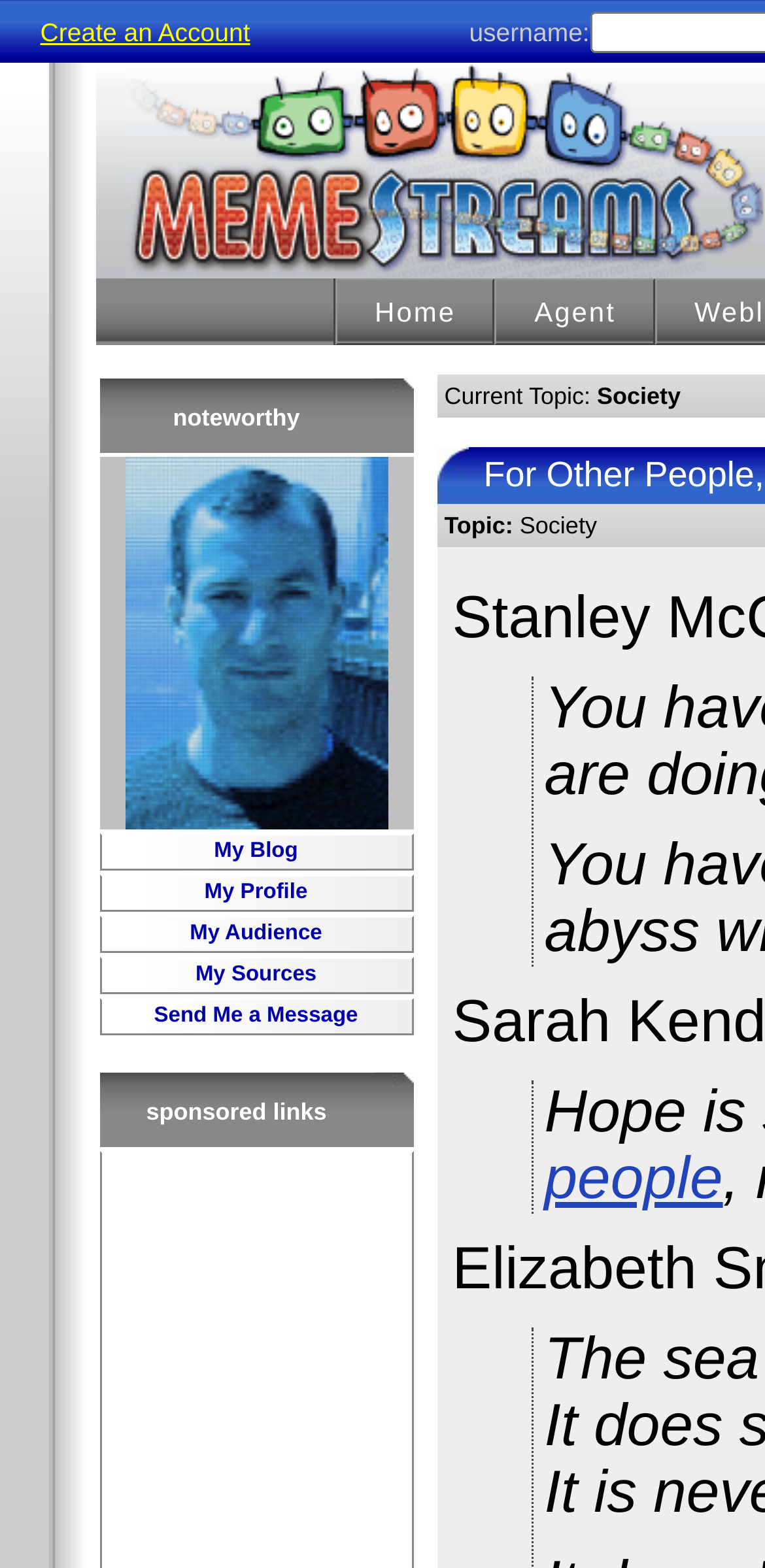Please identify the coordinates of the bounding box for the clickable region that will accomplish this instruction: "Send Me a Message".

[0.201, 0.64, 0.468, 0.655]